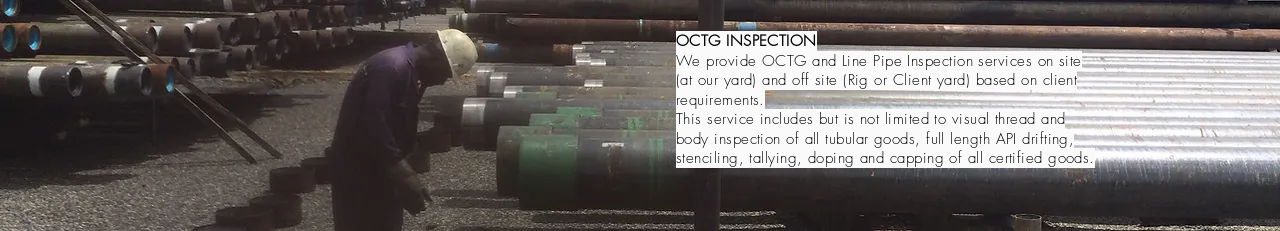What is being inspected in the image?
Give a detailed and exhaustive answer to the question.

The image illustrates the OCTG inspection services provided by Fanch Energy Services, and the technician in the foreground is inspecting tubular goods on a yard, highlighting the meticulous work involved in maintaining quality standards.